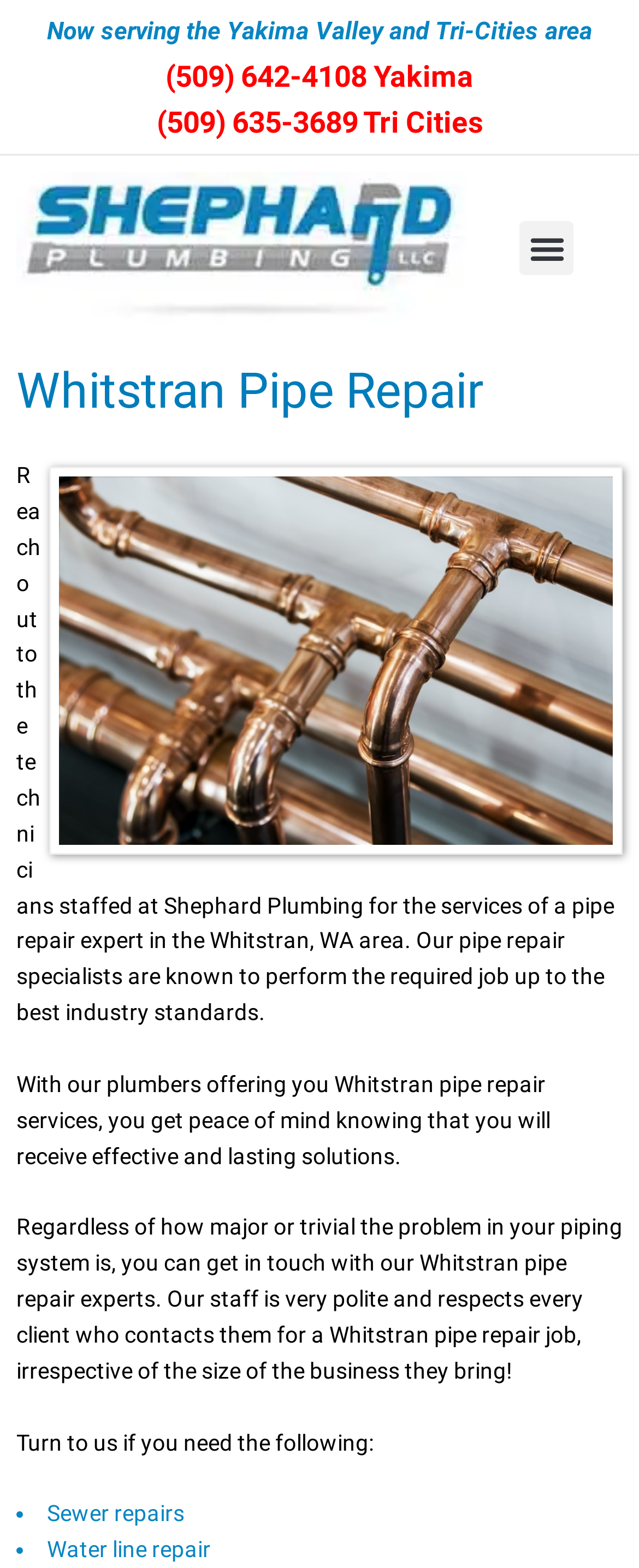Locate and extract the text of the main heading on the webpage.

Whitstran Pipe Repair